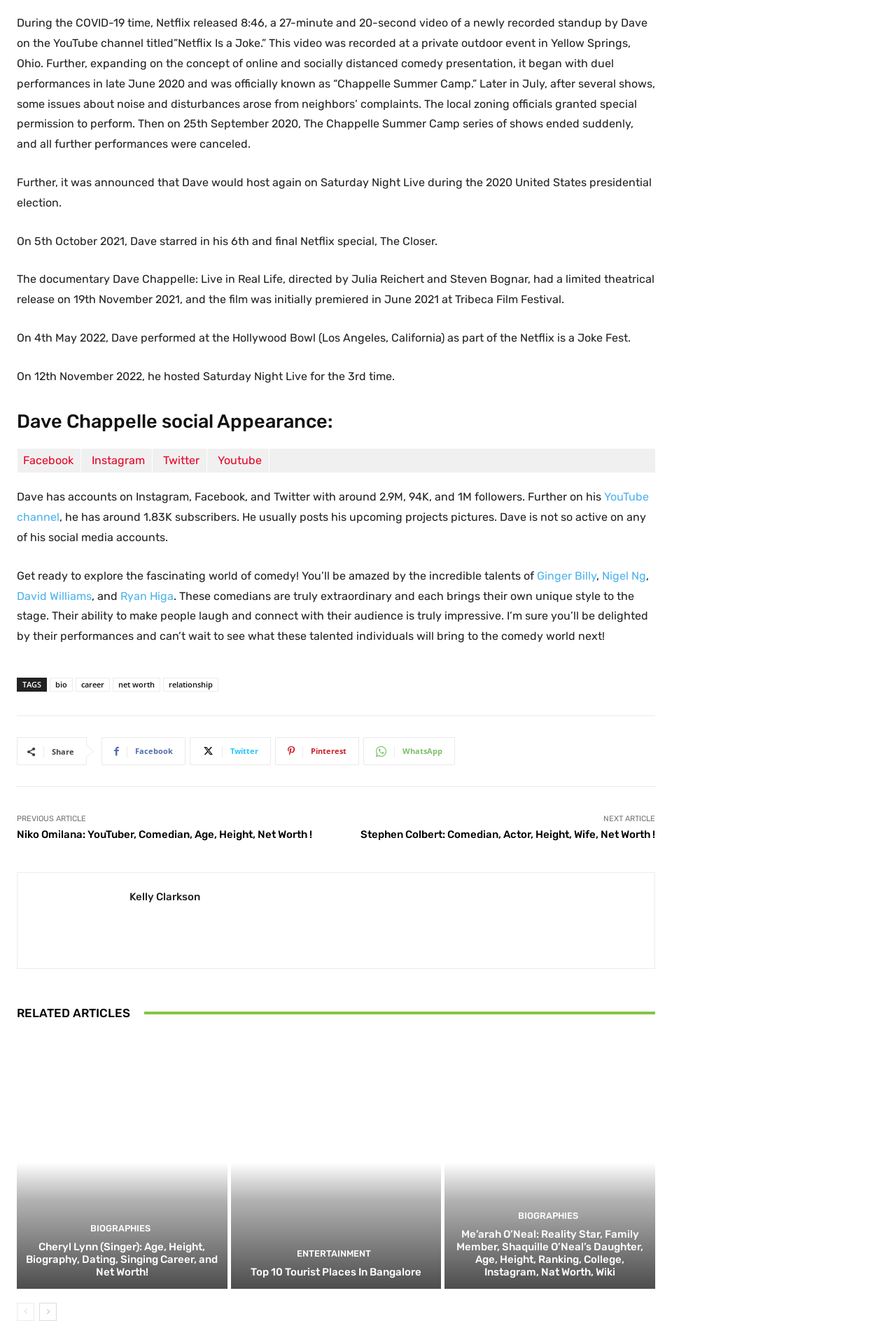Determine the bounding box coordinates of the clickable area required to perform the following instruction: "Click on KIA EV9 link". The coordinates should be represented as four float numbers between 0 and 1: [left, top, right, bottom].

None